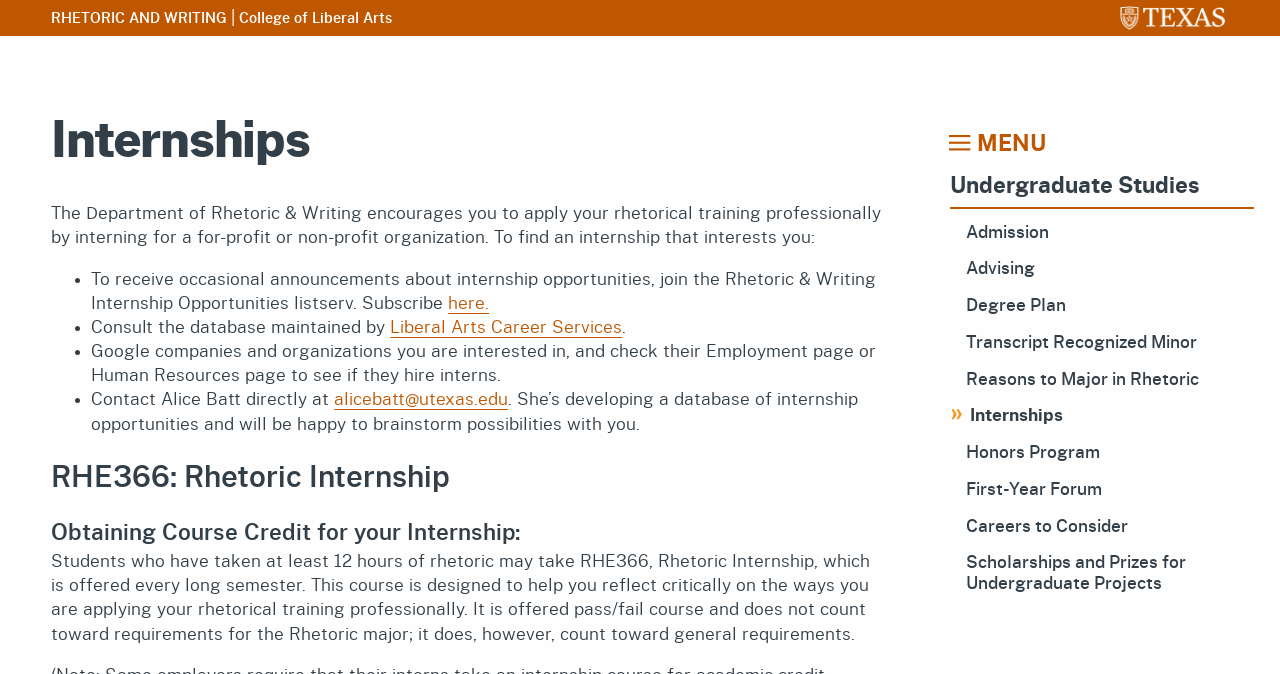What is the name of the course that helps students reflect critically on their rhetorical training?
Using the image, provide a detailed and thorough answer to the question.

The question is asking about the name of the course that helps students reflect critically on their rhetorical training. By reading the heading element with the text 'RHE366: Rhetoric Internship', we can determine that the course is RHE366.